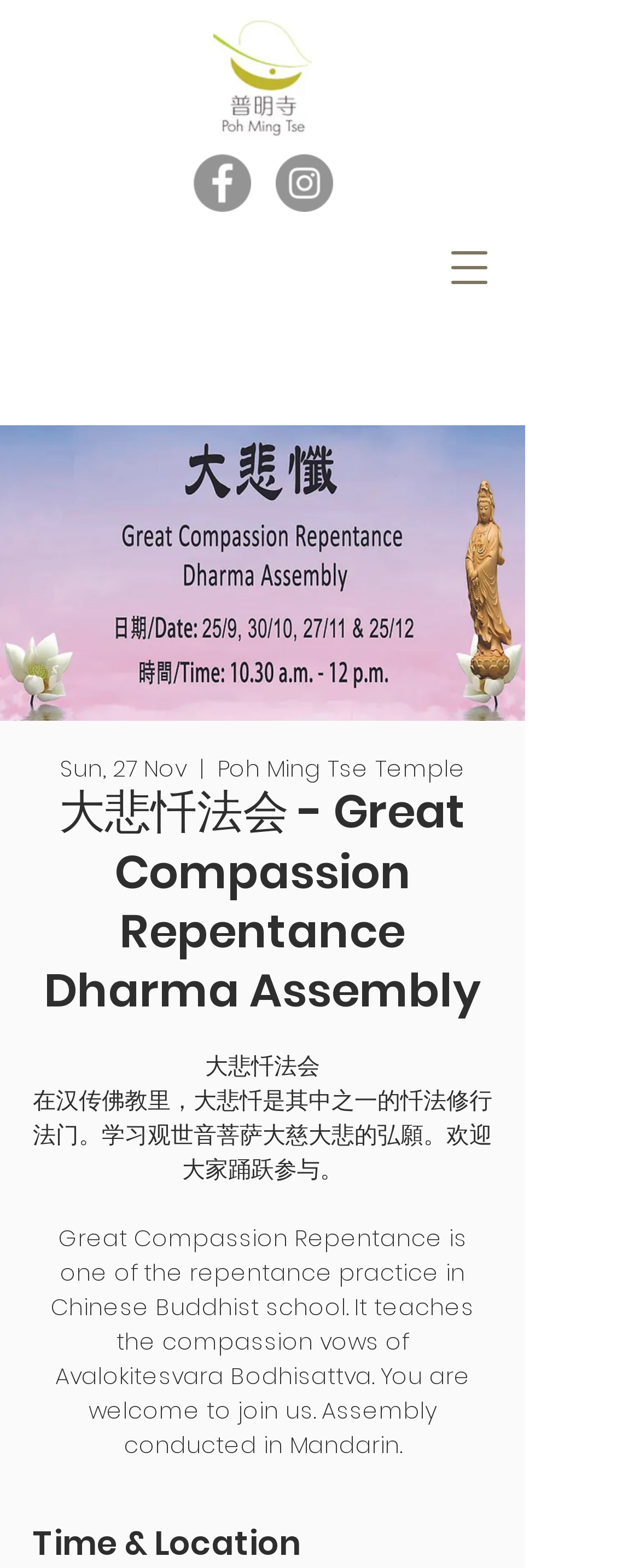Provide a thorough summary of the webpage.

The webpage is about the Great Compassion Repentance Dharma Assembly, a Buddhist event. At the top left corner, there is a site logo, which is an image. Next to it, there is a social bar with links to Facebook and Instagram, each represented by an icon. 

On the top right corner, there is a button to open a navigation menu, which contains an image of the event, a date "Sun, 27 Nov", and the name of the temple "Poh Ming Tse Temple". 

Below the navigation menu, there is a heading that reads "大悲忏法会 - Great Compassion Repentance Dharma Assembly" in both Chinese and English. Underneath the heading, there is a paragraph of text that describes the event, explaining that it is a repentance practice in Chinese Buddhist school that teaches the compassion vows of Avalokitesvara Bodhisattva and welcomes everyone to join. 

At the bottom of the page, there is a heading "Time & Location", but the details are not provided.